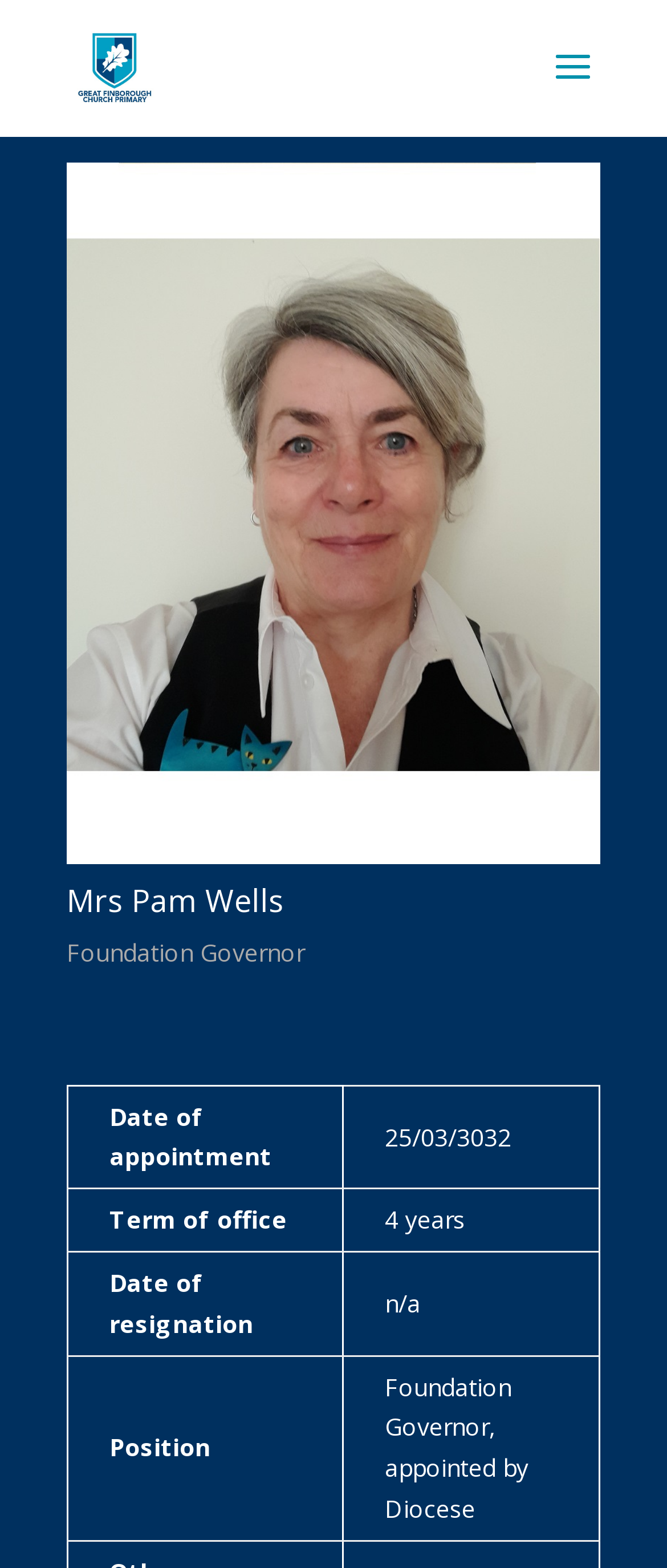Carefully examine the image and provide an in-depth answer to the question: What is the name of the primary school?

The name of the primary school can be found in the link at the top of the webpage, which says 'Great Finborough Church Primary School'.